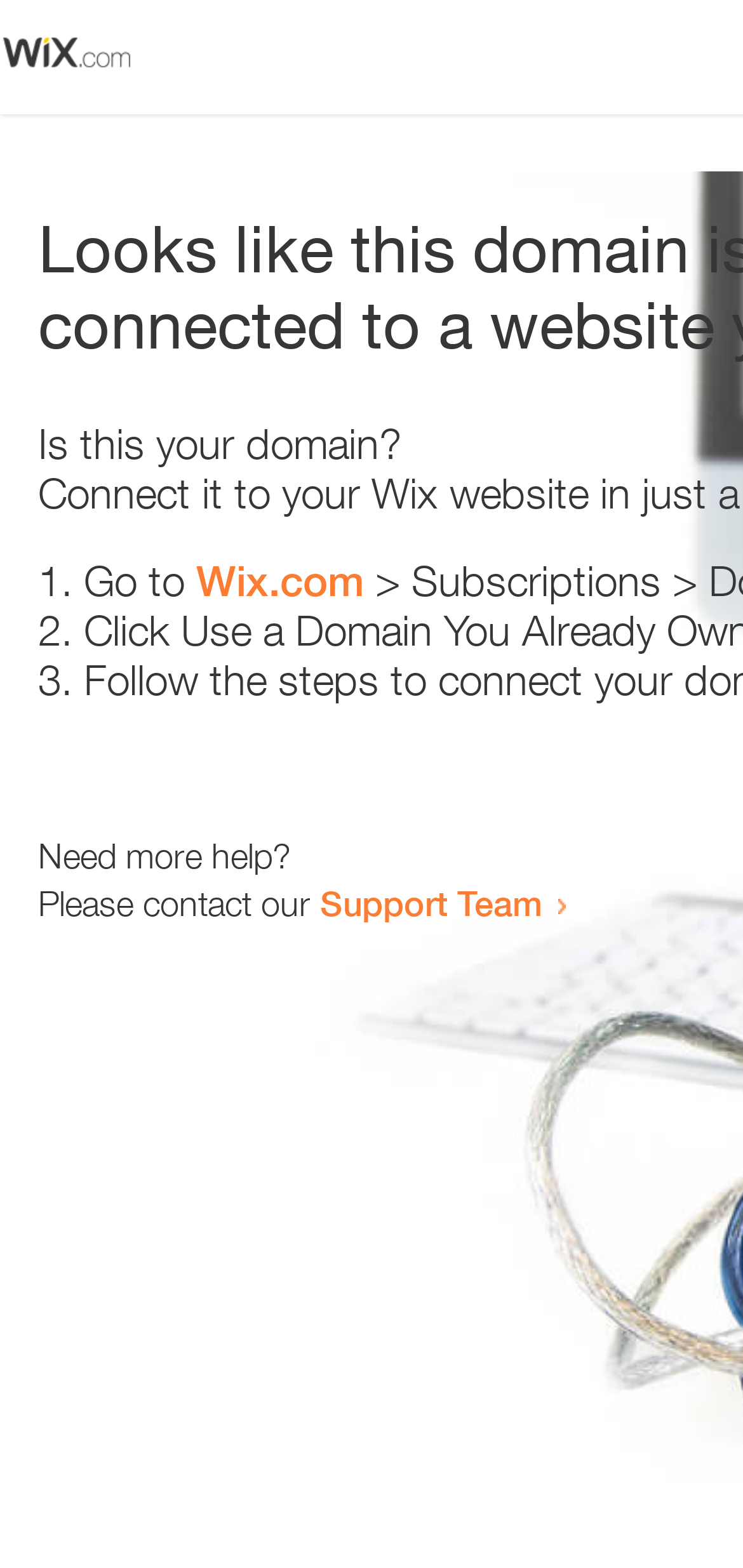Determine the bounding box coordinates for the UI element described. Format the coordinates as (top-left x, top-left y, bottom-right x, bottom-right y) and ensure all values are between 0 and 1. Element description: Support Team

[0.431, 0.562, 0.731, 0.589]